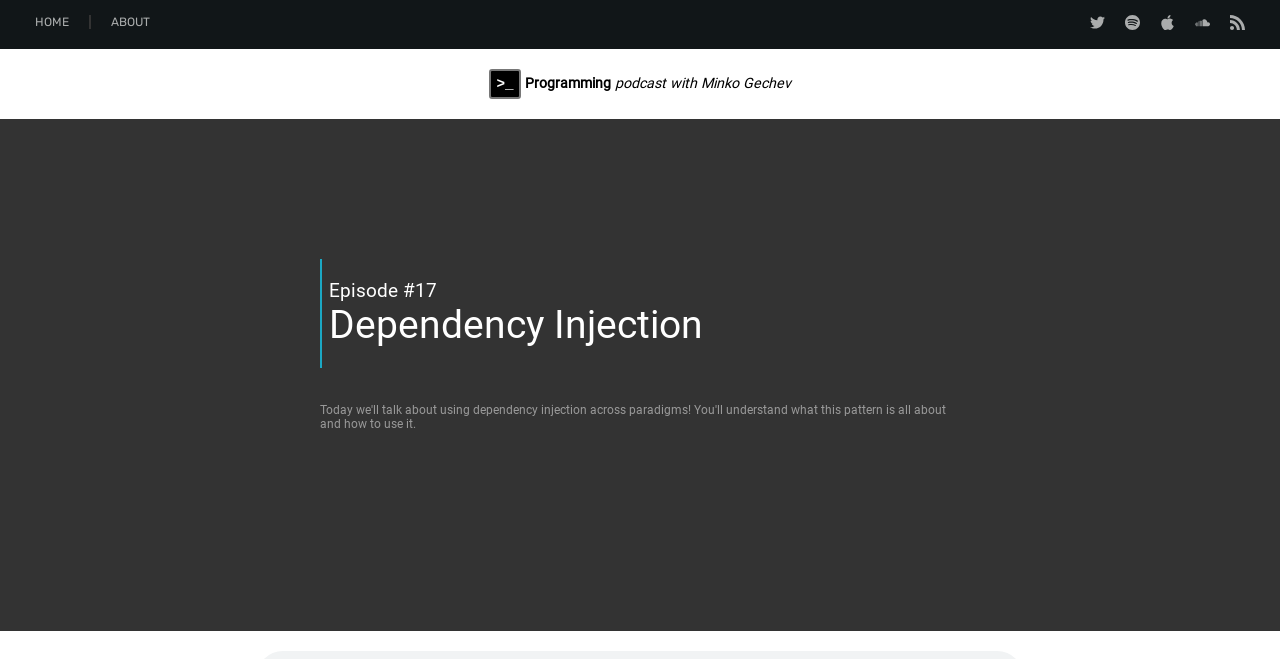Refer to the screenshot and answer the following question in detail:
How many social media icons are there?

I counted the number of image elements with no OCR text, which are likely to be social media icons, and found that there are 5 of them.